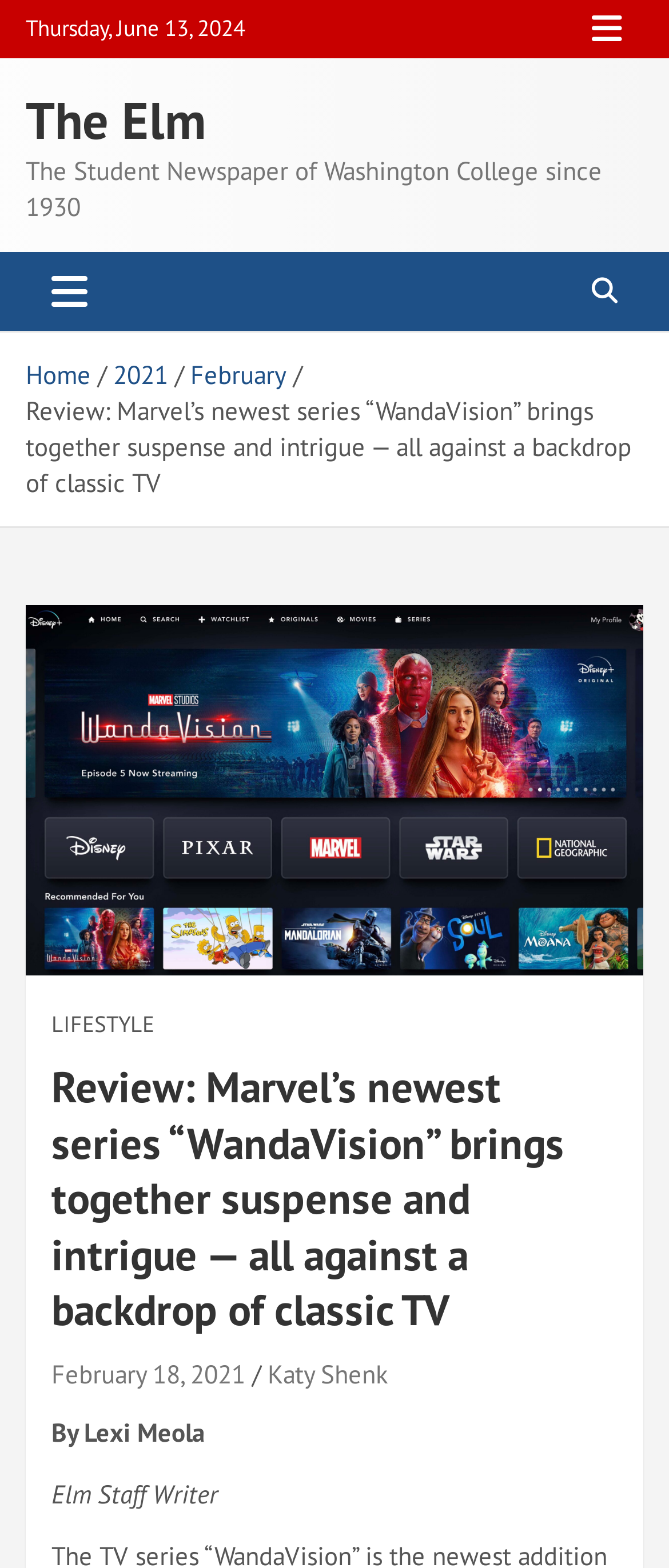What is the date of the article?
Please respond to the question with a detailed and well-explained answer.

I found the date of the article by looking at the top of the webpage, where it says 'Thursday, June 13, 2024' in a static text element.